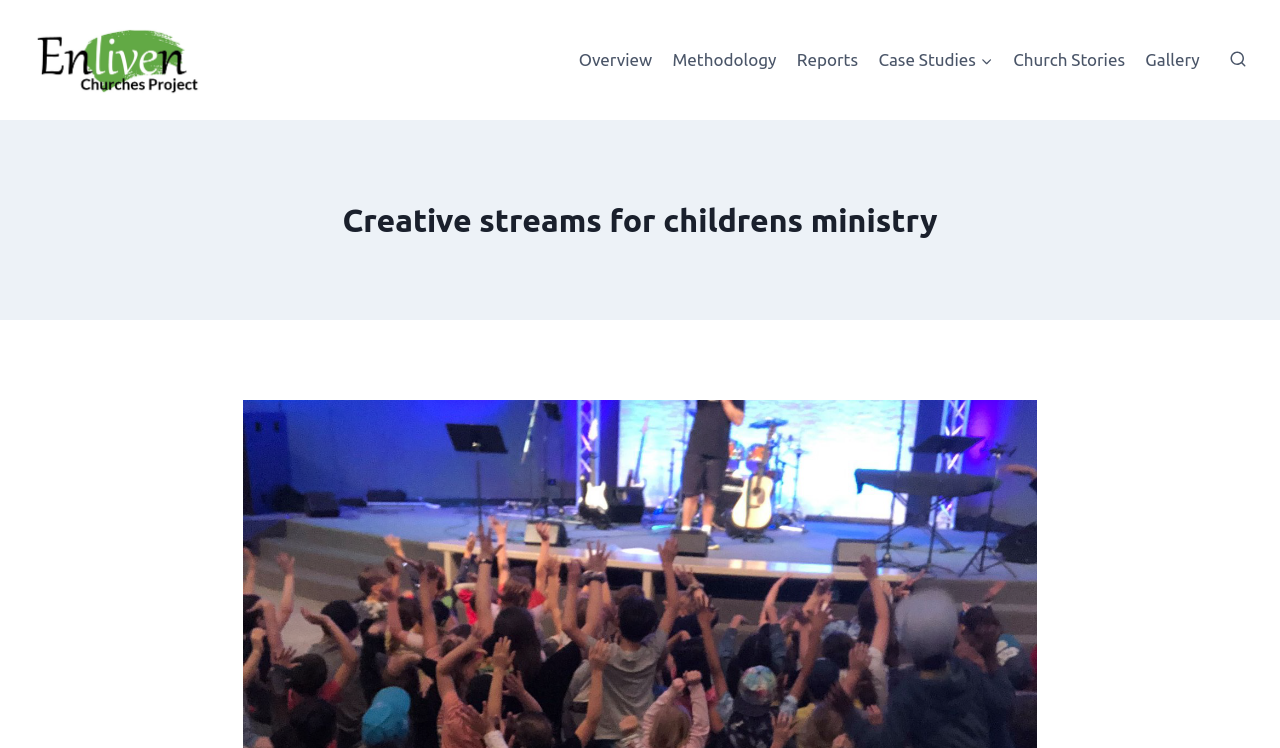What is the text on the top-left corner of the webpage?
Please provide a single word or phrase answer based on the image.

Enliven Churches